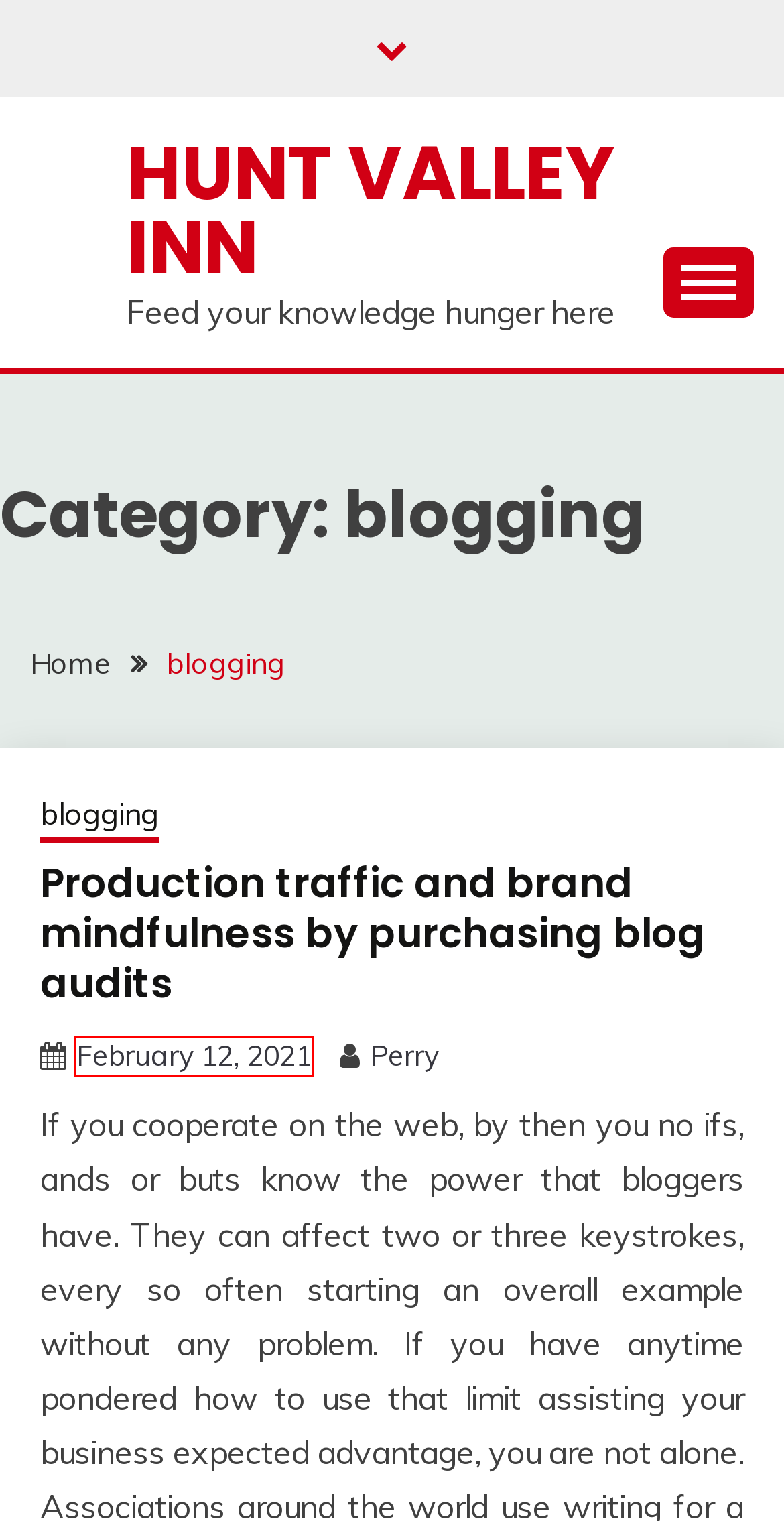Examine the screenshot of a webpage with a red bounding box around a specific UI element. Identify which webpage description best matches the new webpage that appears after clicking the element in the red bounding box. Here are the candidates:
A. Wedding – Hunt Valley Inn
B. June 2, 2024 – Hunt Valley Inn
C. Perry – Hunt Valley Inn
D. Technology – Hunt Valley Inn
E. Hunt Valley Inn – Feed your knowledge hunger here
F. Production traffic and brand mindfulness by purchasing blog audits – Hunt Valley Inn
G. Automobile – Hunt Valley Inn
H. Web Development – Hunt Valley Inn

F